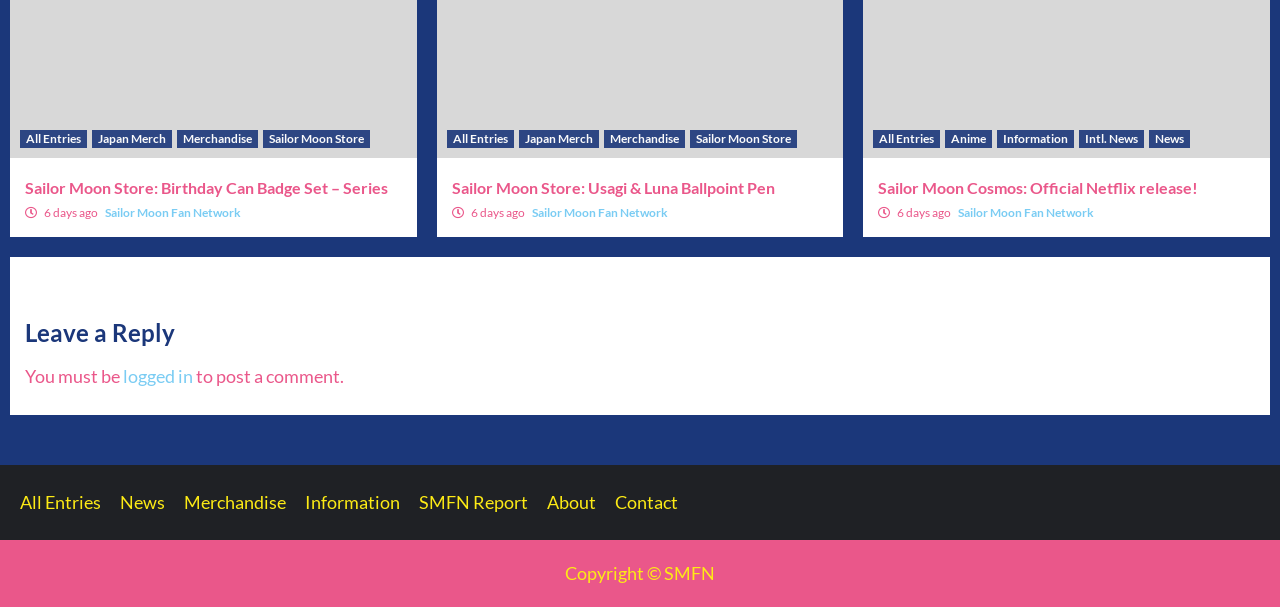Please locate the bounding box coordinates of the region I need to click to follow this instruction: "Click on 'News'".

[0.094, 0.809, 0.141, 0.845]